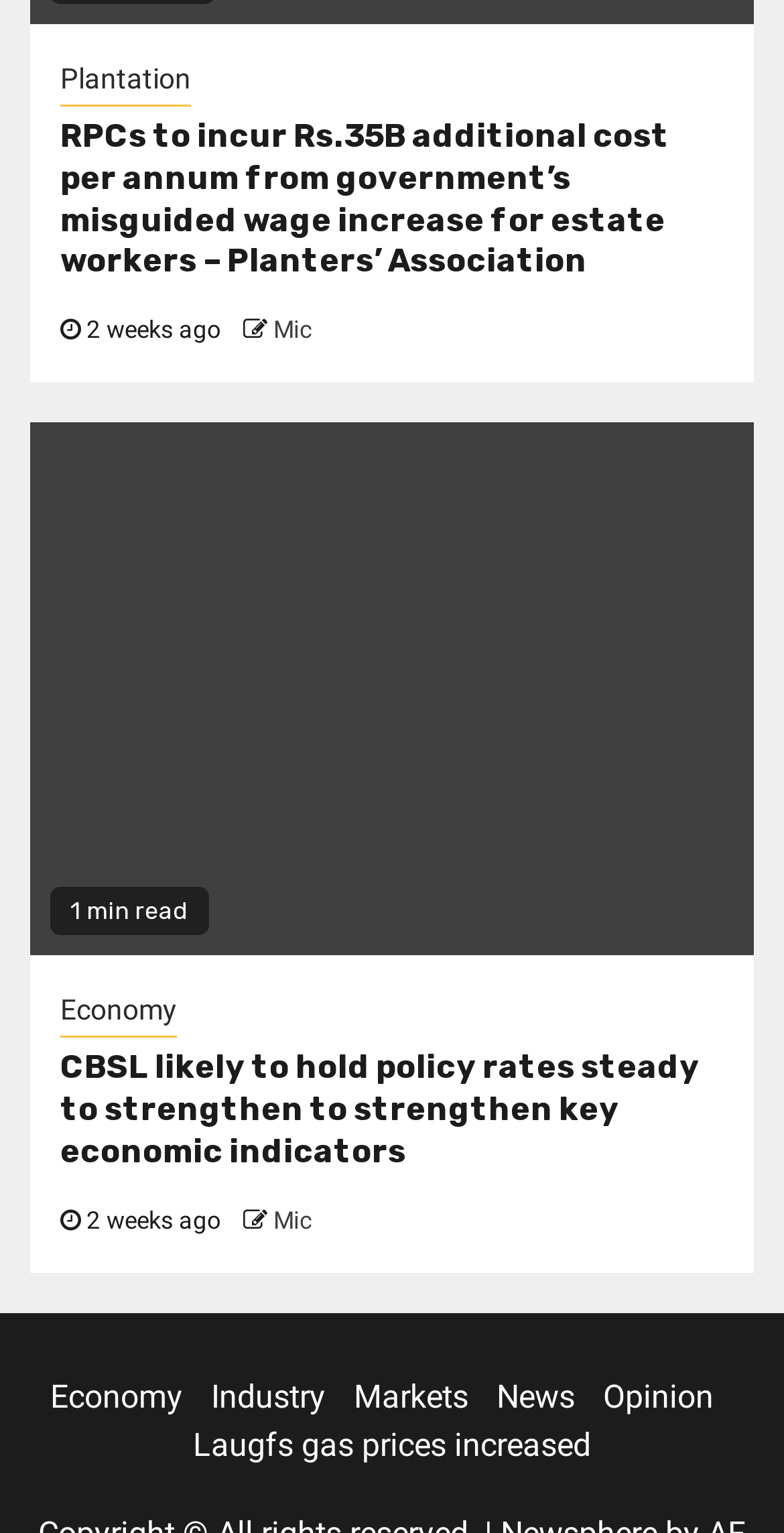What is the category of the article 'RPCs to incur Rs.35B additional cost per annum from government’s misguided wage increase for estate workers – Planters’ Association'?
Look at the image and answer the question using a single word or phrase.

Economy